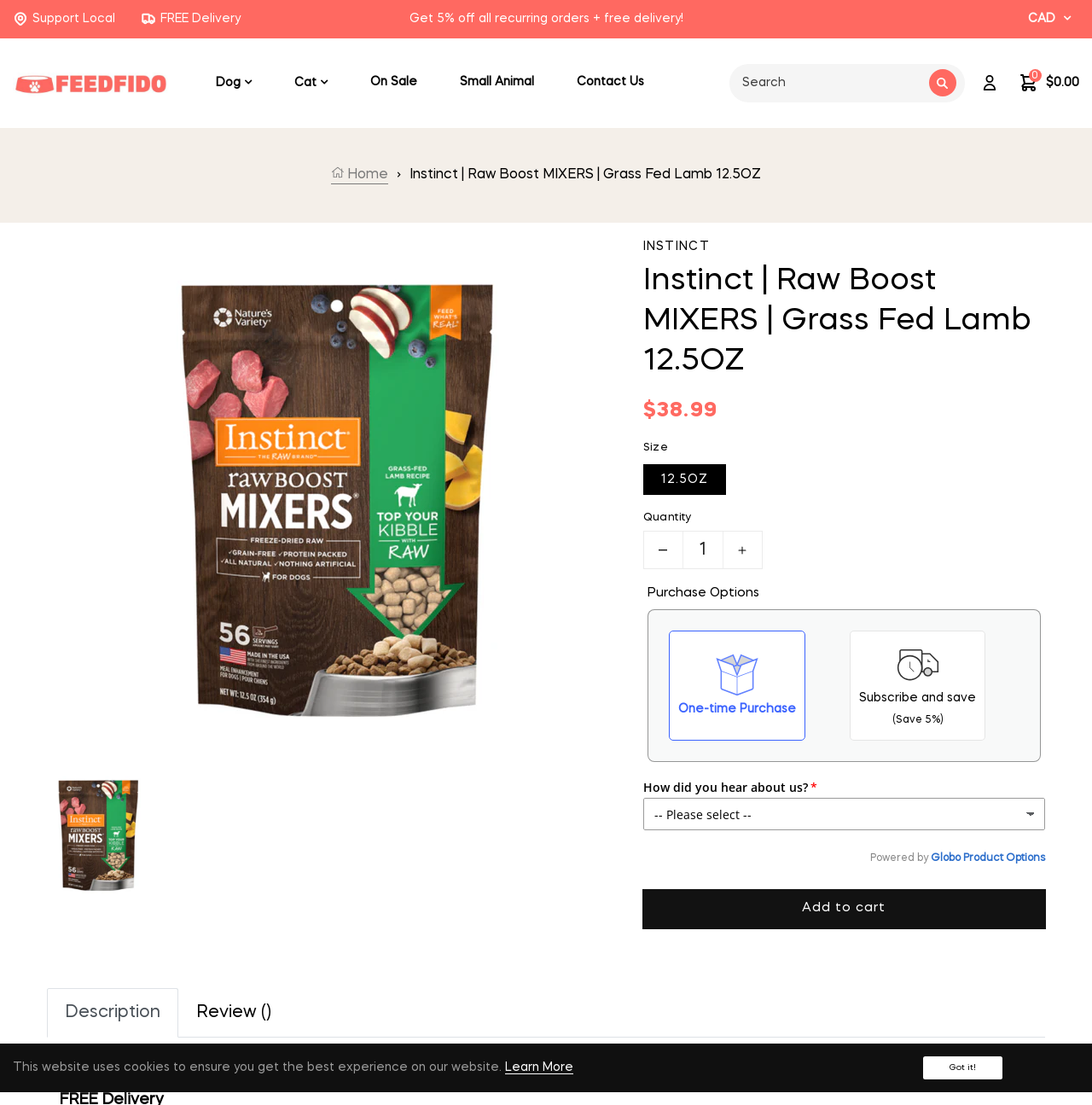Refer to the image and provide an in-depth answer to the question: 
What is the name of the product?

I found the product name by looking at the header section of the webpage, where it says 'Instinct | Raw Boost MIXERS | Grass Fed Lamb 12.5OZ'. This suggests that the product name is 'Instinct Raw Boost MIXERS'.